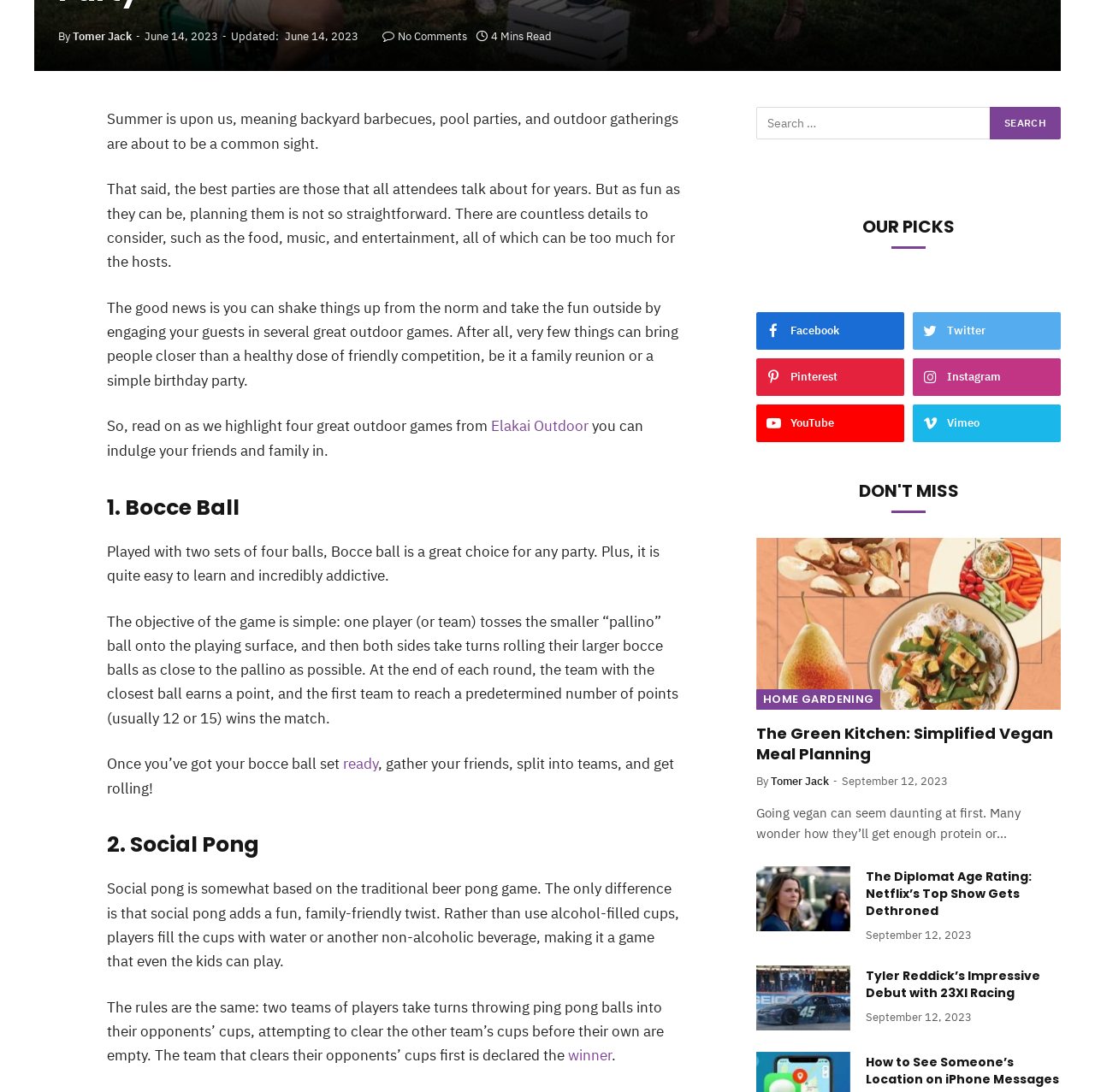Based on the element description "No Comments", predict the bounding box coordinates of the UI element.

[0.349, 0.026, 0.427, 0.04]